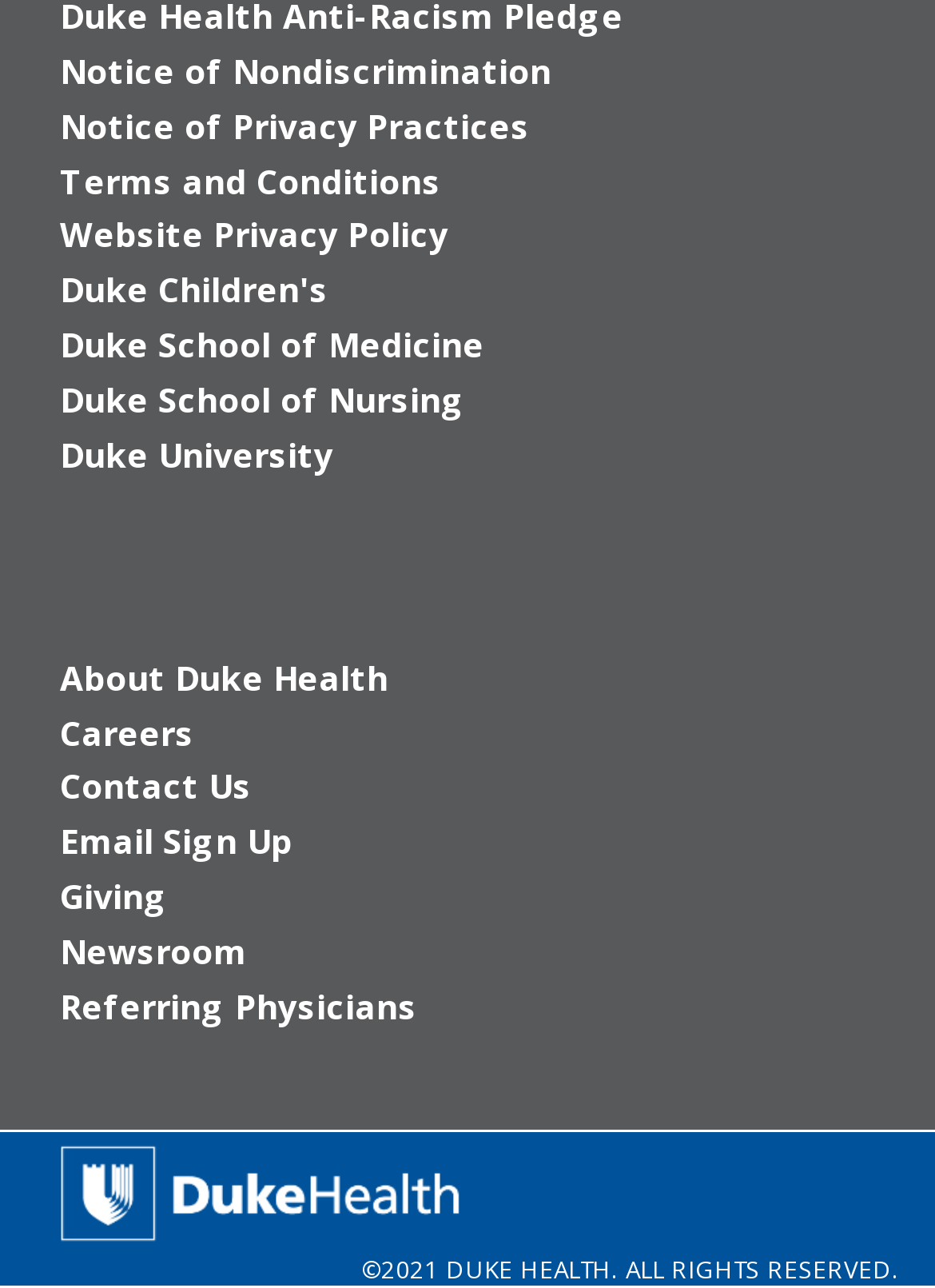Please identify the bounding box coordinates of the clickable area that will fulfill the following instruction: "sign up for email". The coordinates should be in the format of four float numbers between 0 and 1, i.e., [left, top, right, bottom].

[0.064, 0.635, 0.313, 0.671]